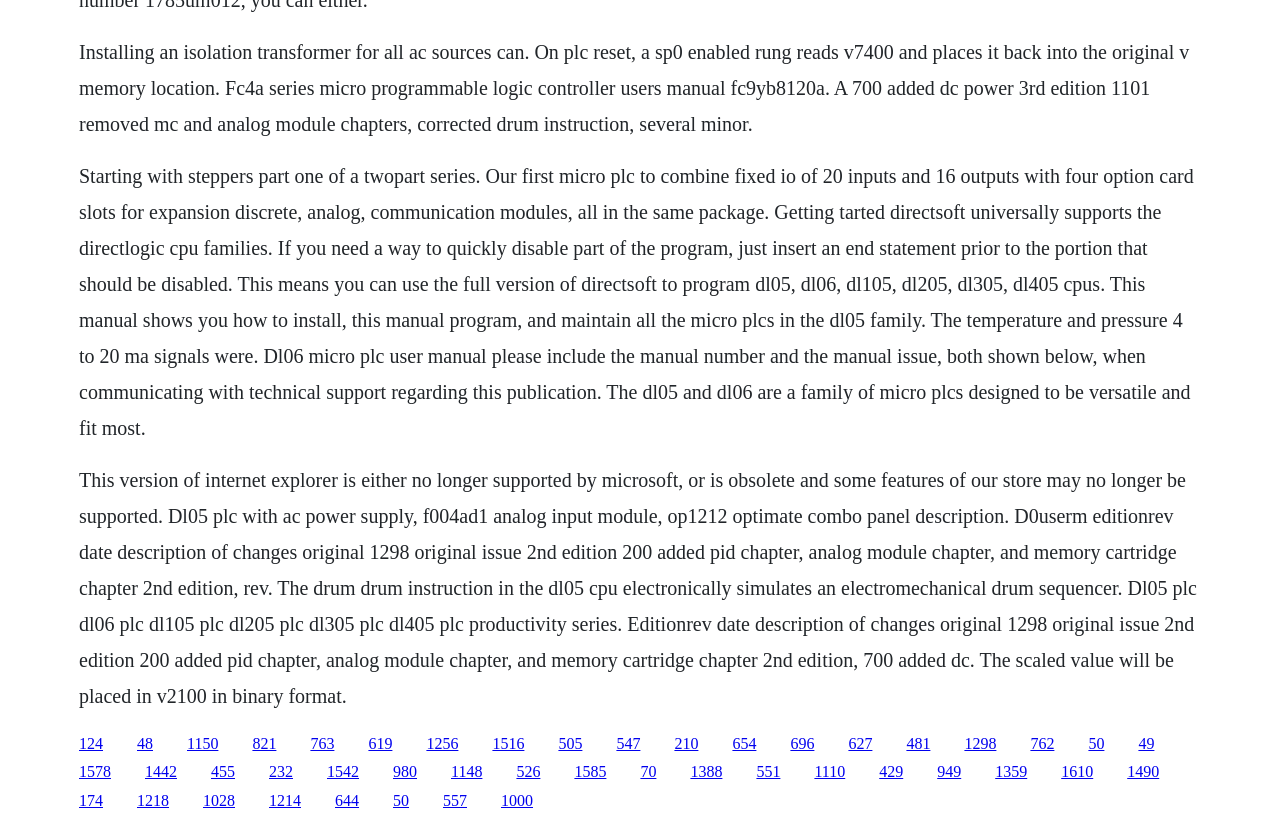How many links are available on the webpage?
Using the image, respond with a single word or phrase.

Multiple